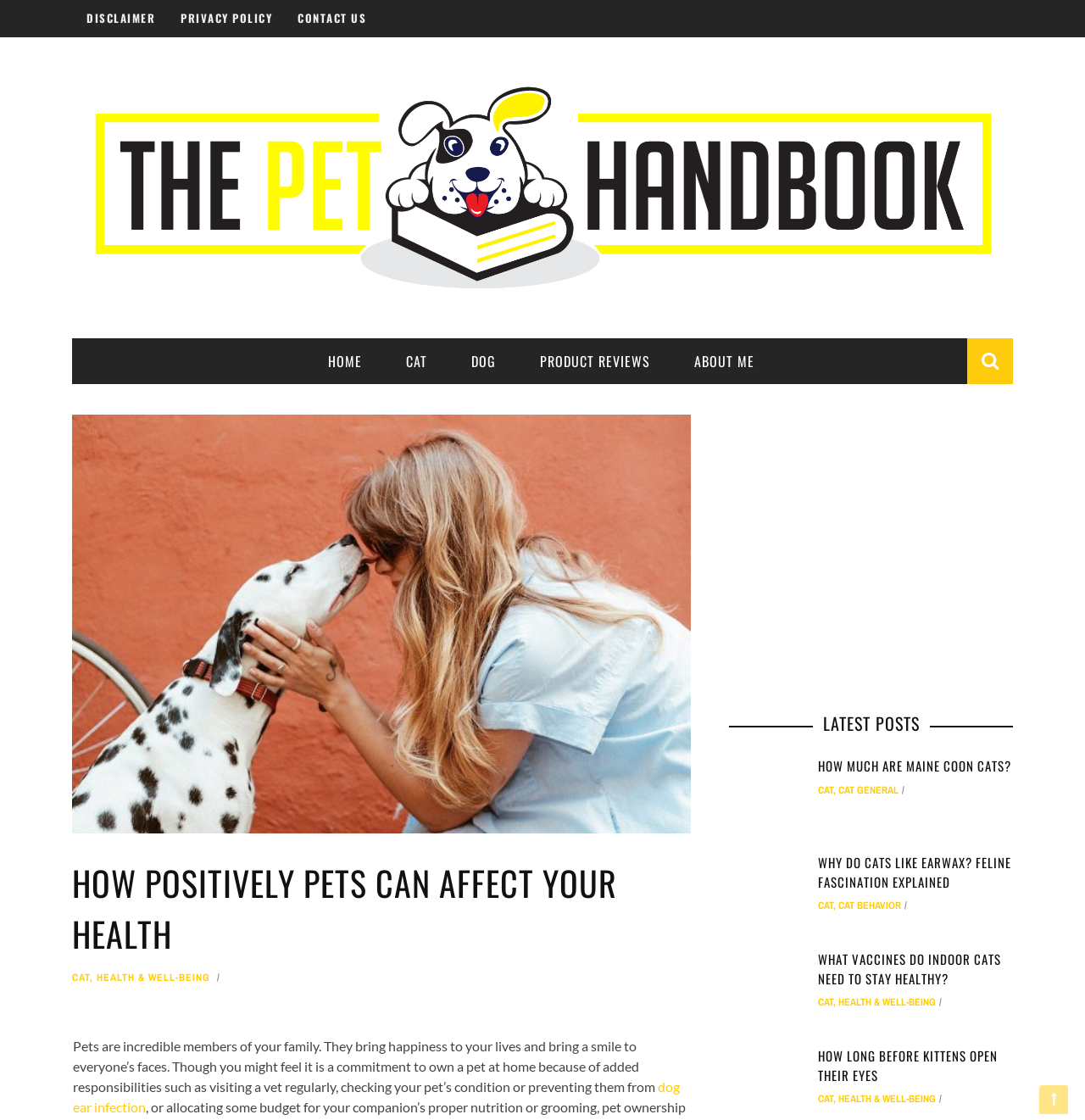Locate the bounding box coordinates of the clickable area to execute the instruction: "Read about HOW POSITIVELY PETS CAN AFFECT YOUR HEALTH". Provide the coordinates as four float numbers between 0 and 1, represented as [left, top, right, bottom].

[0.066, 0.766, 0.637, 0.865]